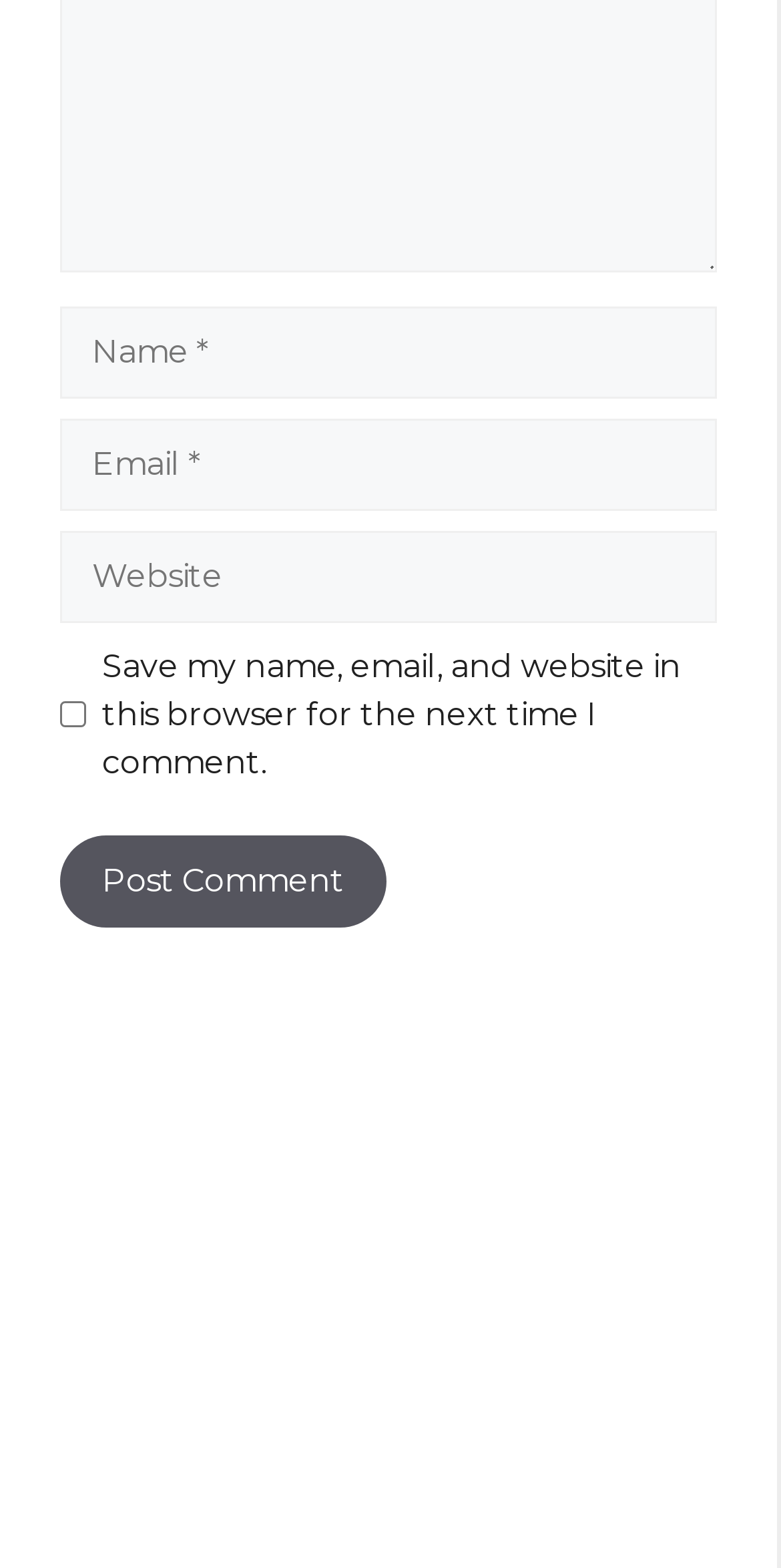Give a short answer to this question using one word or a phrase:
What is the button at the bottom for?

Post Comment